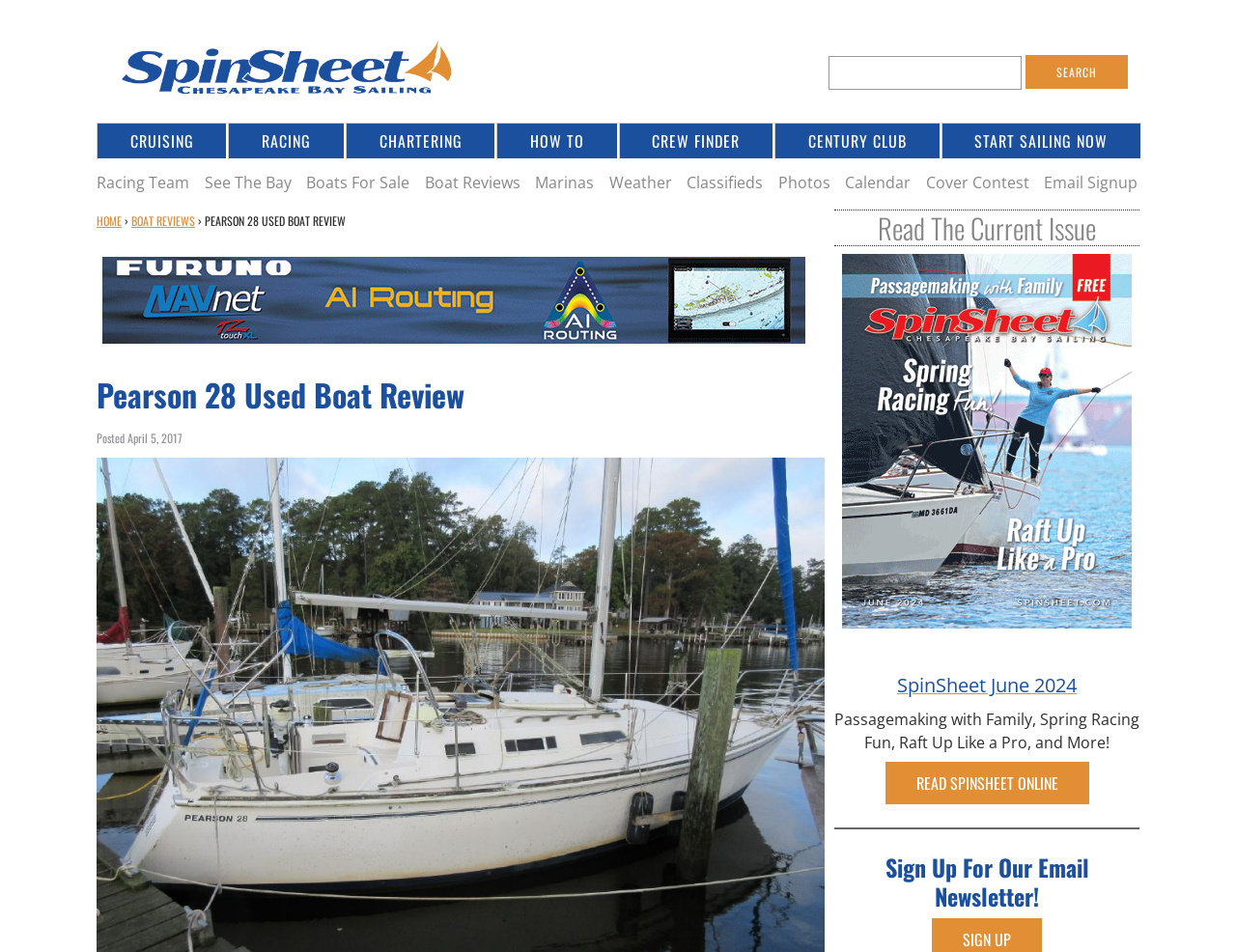Determine the bounding box coordinates for the UI element matching this description: "Home".

[0.078, 0.223, 0.098, 0.24]